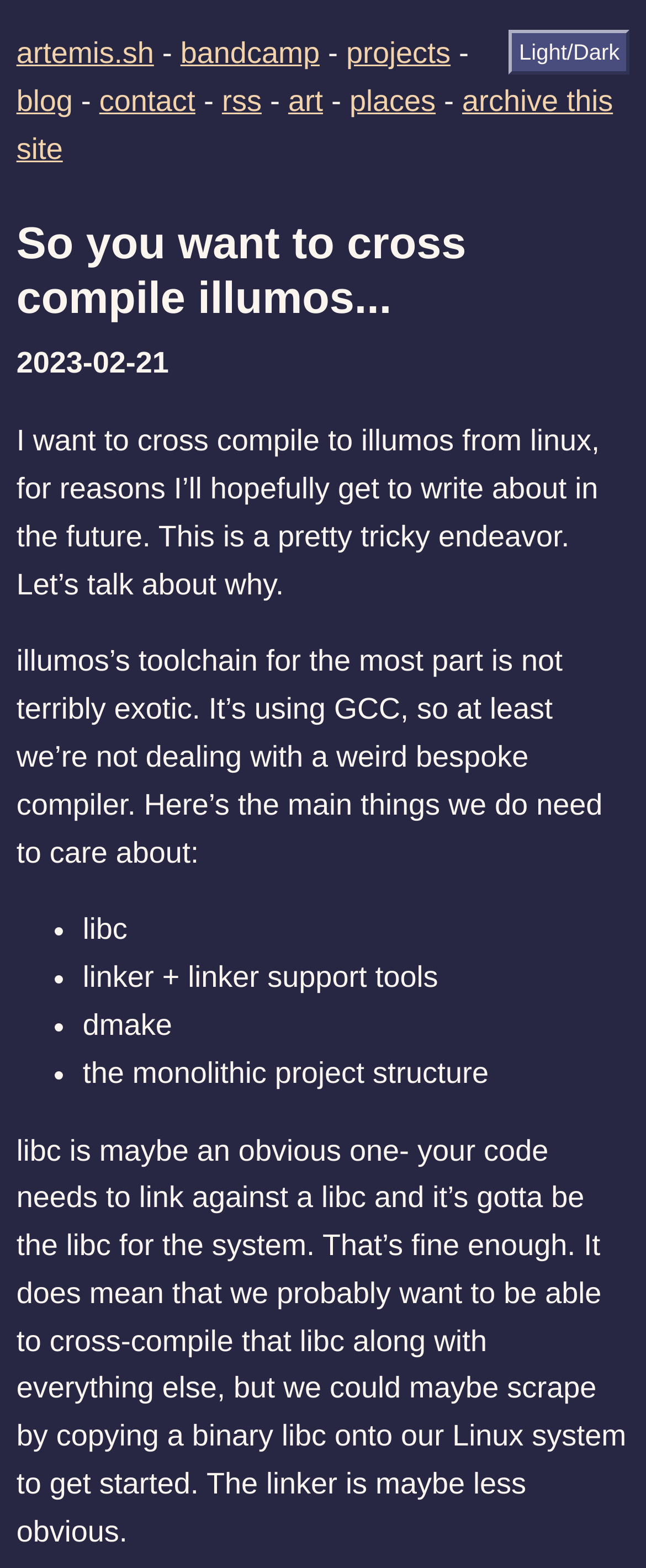Locate the bounding box coordinates of the area you need to click to fulfill this instruction: 'Read about projects'. The coordinates must be in the form of four float numbers ranging from 0 to 1: [left, top, right, bottom].

[0.536, 0.023, 0.697, 0.044]